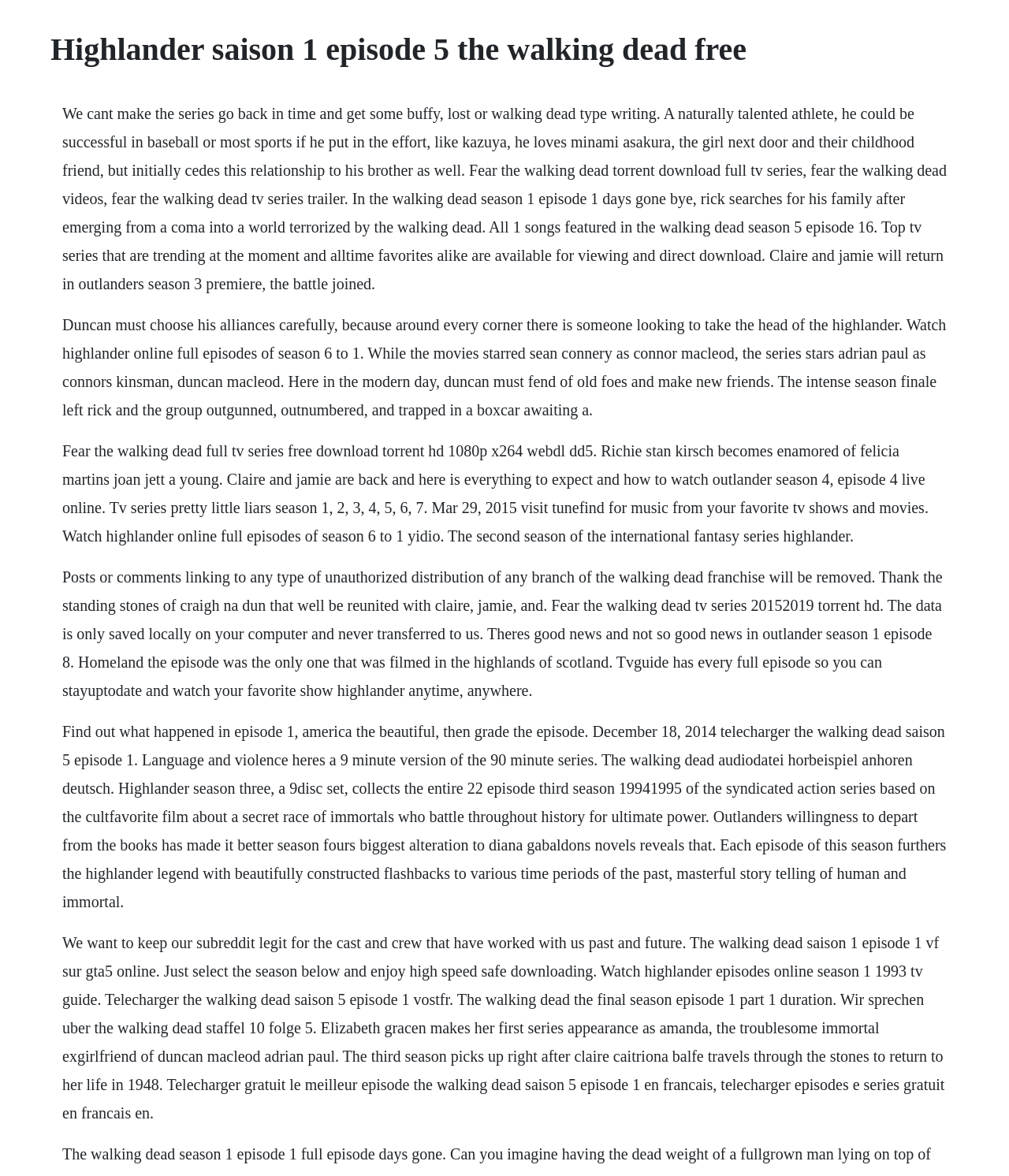Please answer the following question using a single word or phrase: 
What is the name of the character mentioned in the context of Highlander?

Duncan MacLeod